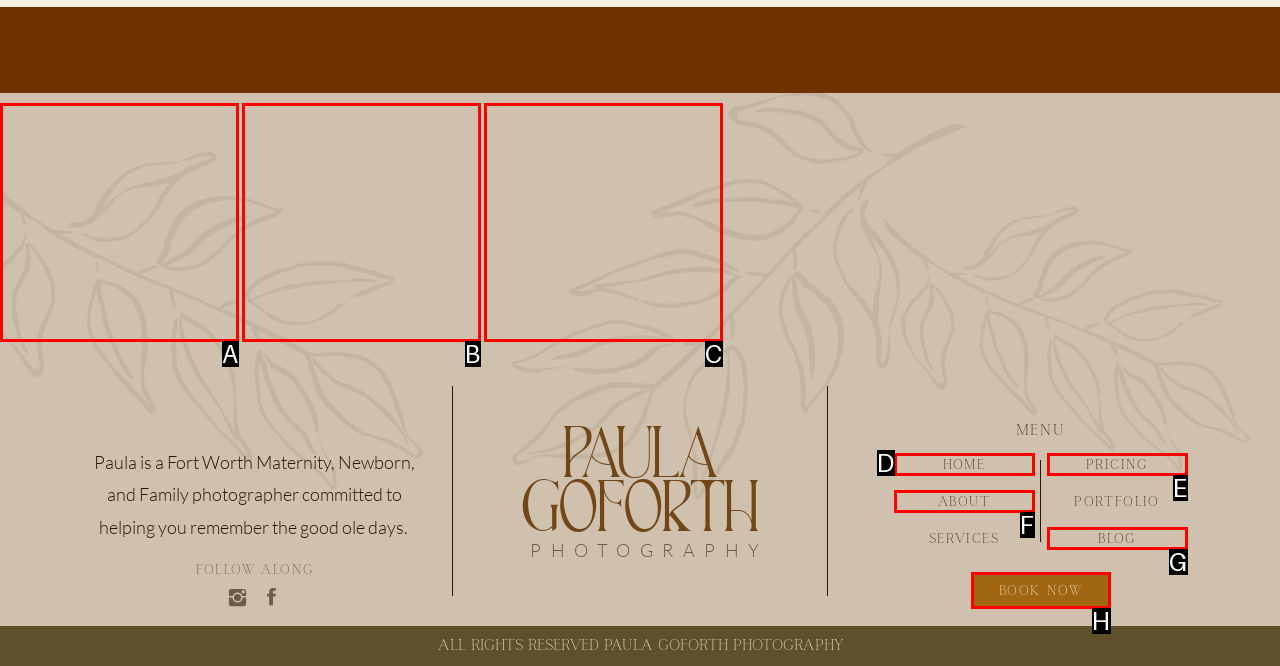Choose the HTML element that aligns with the description: book now. Indicate your choice by stating the letter.

H